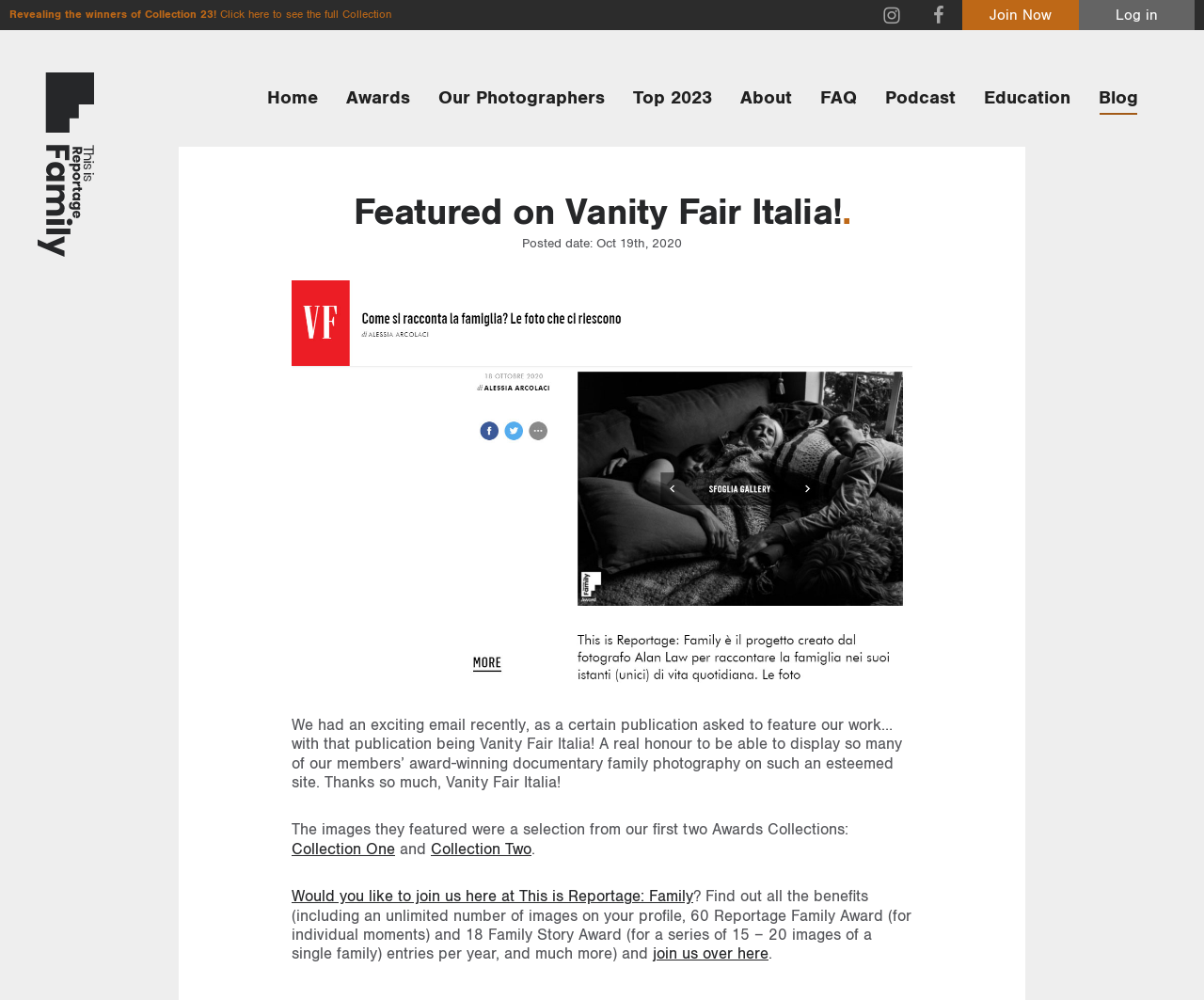Determine the bounding box coordinates of the region to click in order to accomplish the following instruction: "Click to see the full Collection". Provide the coordinates as four float numbers between 0 and 1, specifically [left, top, right, bottom].

[0.183, 0.008, 0.325, 0.022]